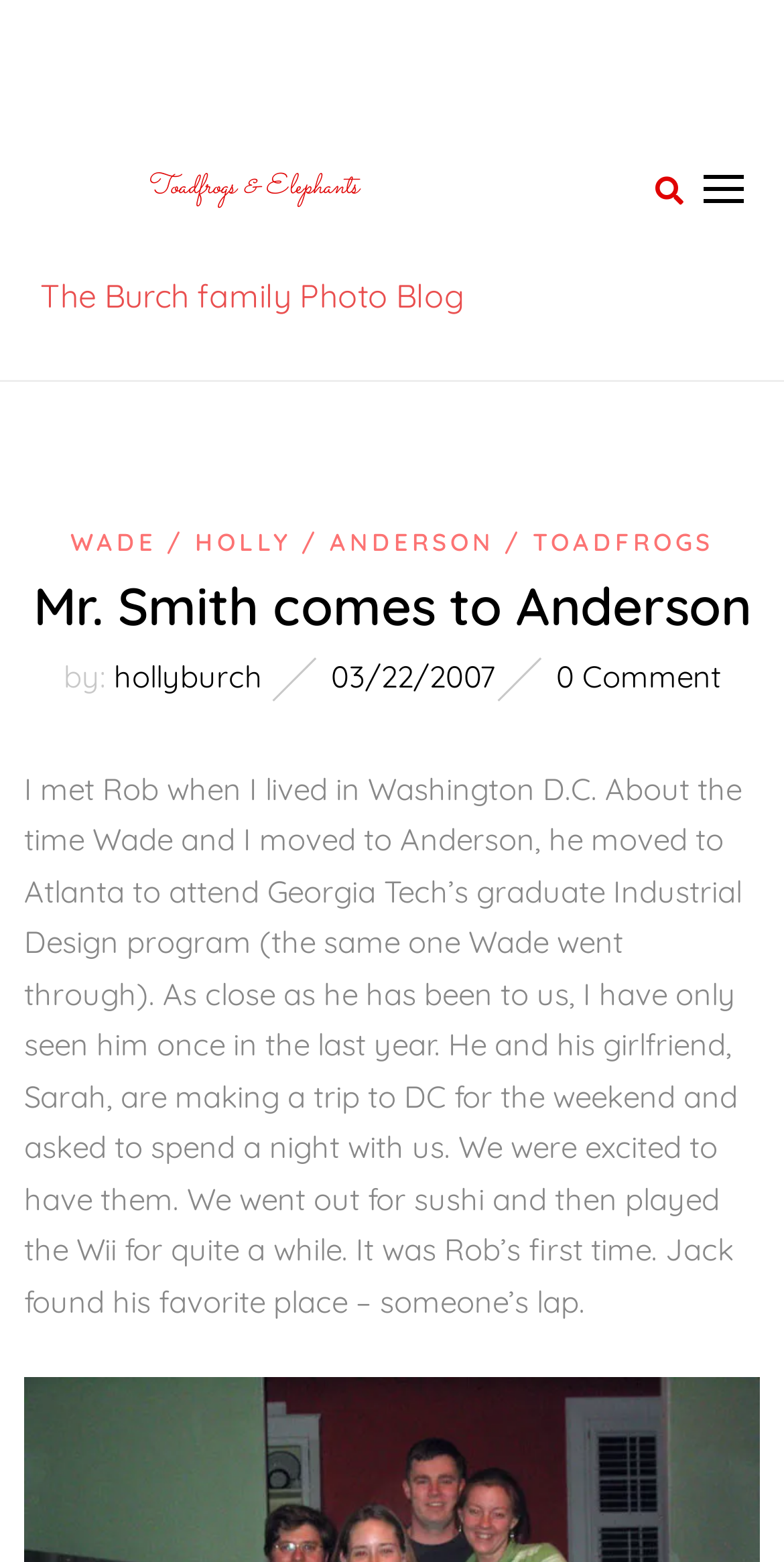Determine the title of the webpage and give its text content.

Mr. Smith comes to Anderson